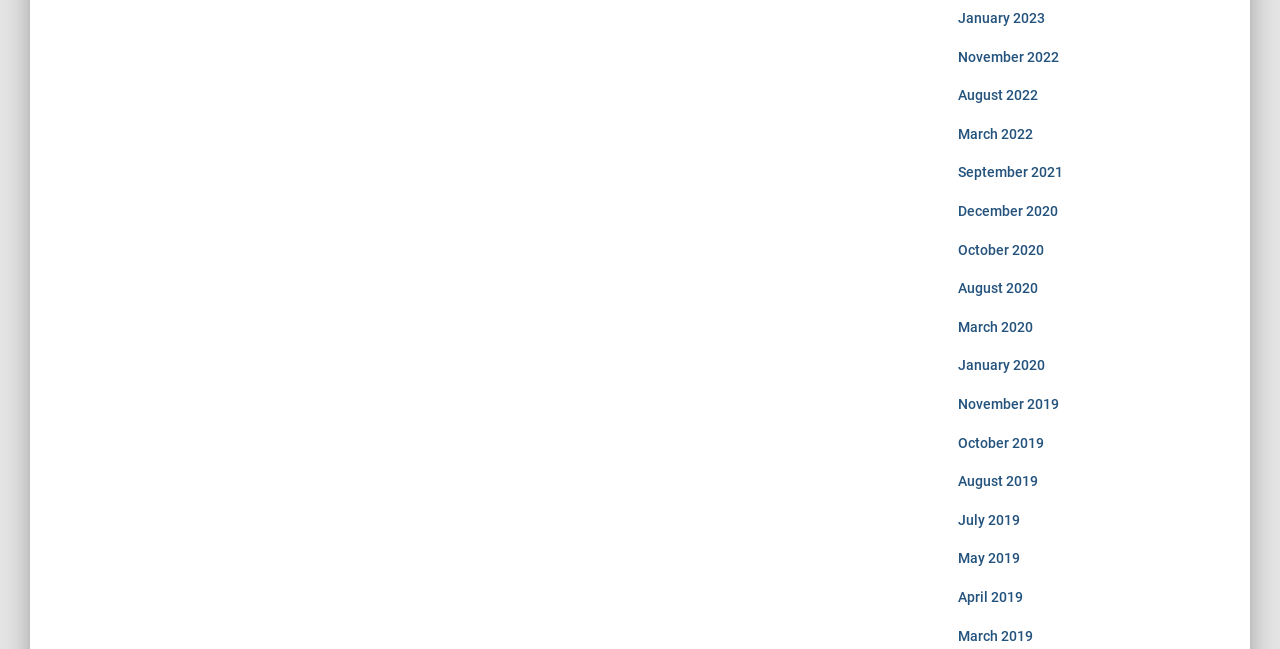Can you provide the bounding box coordinates for the element that should be clicked to implement the instruction: "view November 2022"?

[0.748, 0.075, 0.827, 0.1]